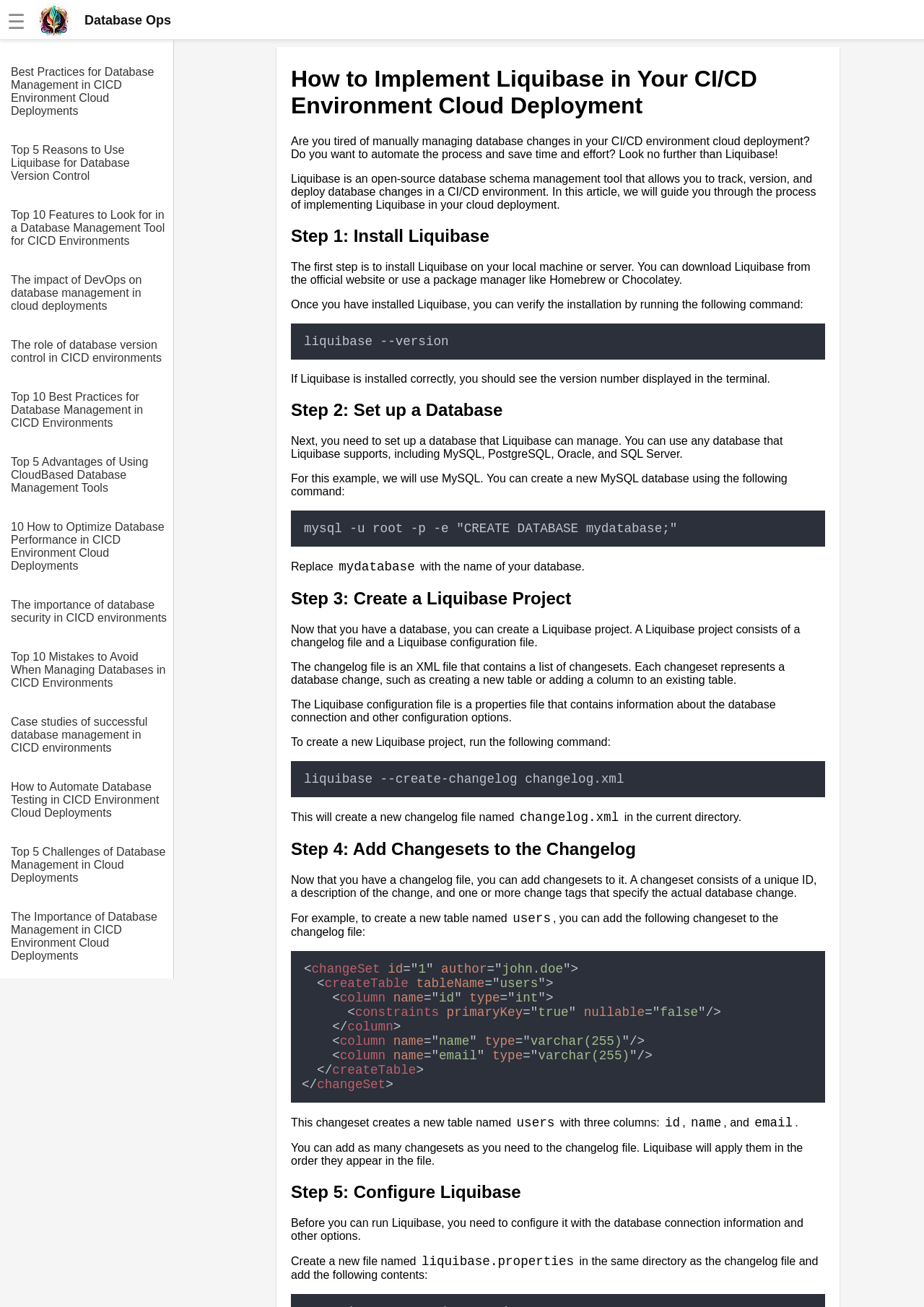Show the bounding box coordinates of the element that should be clicked to complete the task: "Read the article about implementing Liquibase in your CI/CD environment cloud deployment".

[0.315, 0.103, 0.876, 0.123]